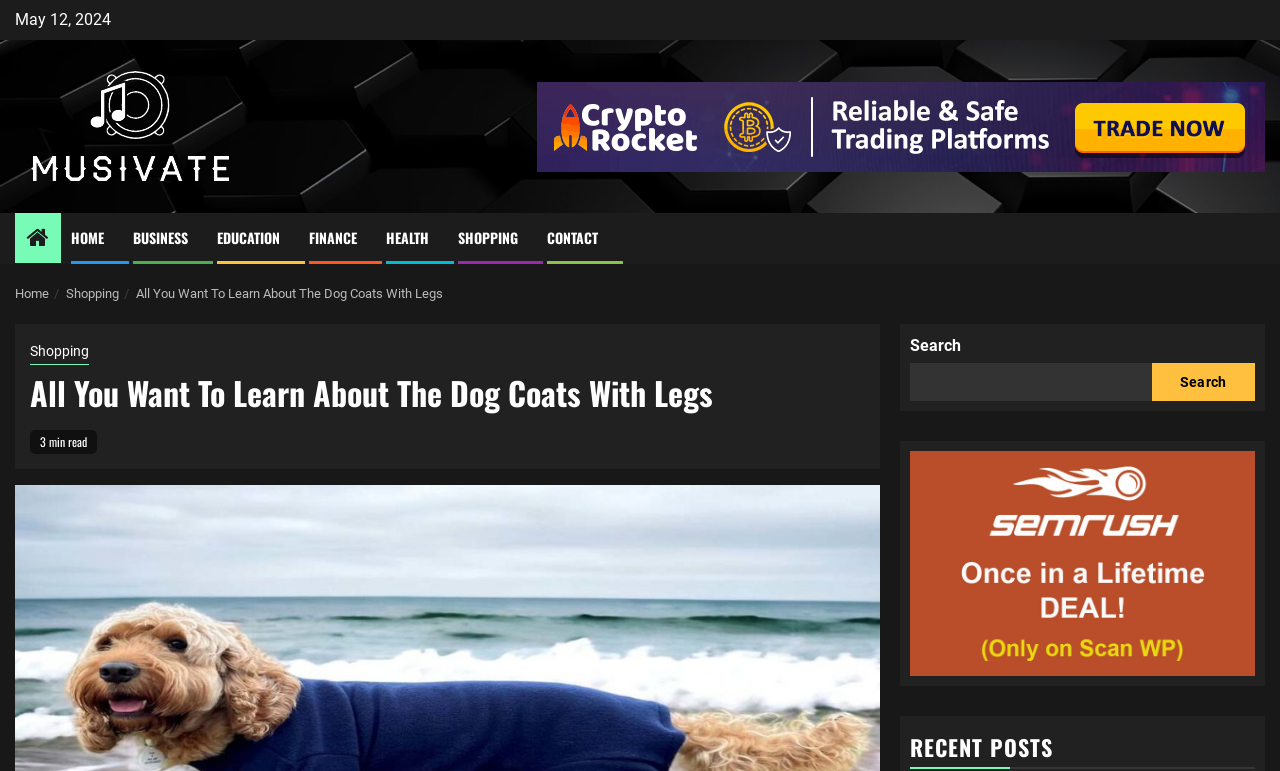Offer a detailed explanation of the webpage layout and contents.

This webpage is about dog coats with legs, specifically providing information on how to select the ideal winter dog coat. At the top left corner, there is a date "May 12, 2024" and a link to "Musivate" with an accompanying image. Below this, there is a horizontal navigation menu with links to various categories such as "HOME", "BUSINESS", "EDUCATION", and more.

On the left side, there is a breadcrumbs navigation menu showing the current page's hierarchy, with links to "Home", "Shopping", and the current page "All You Want To Learn About The Dog Coats With Legs". Below this, there is a heading with the same title as the page, followed by a "3 min read" indicator.

On the right side, there is a search bar with a "Search" button. Below this, there is a section titled "RECENT POSTS". The webpage has a total of 9 links to different categories, 2 links to "Shopping", and 1 link to "Musivate". There are also 2 images on the page, one being the "Musivate" logo.